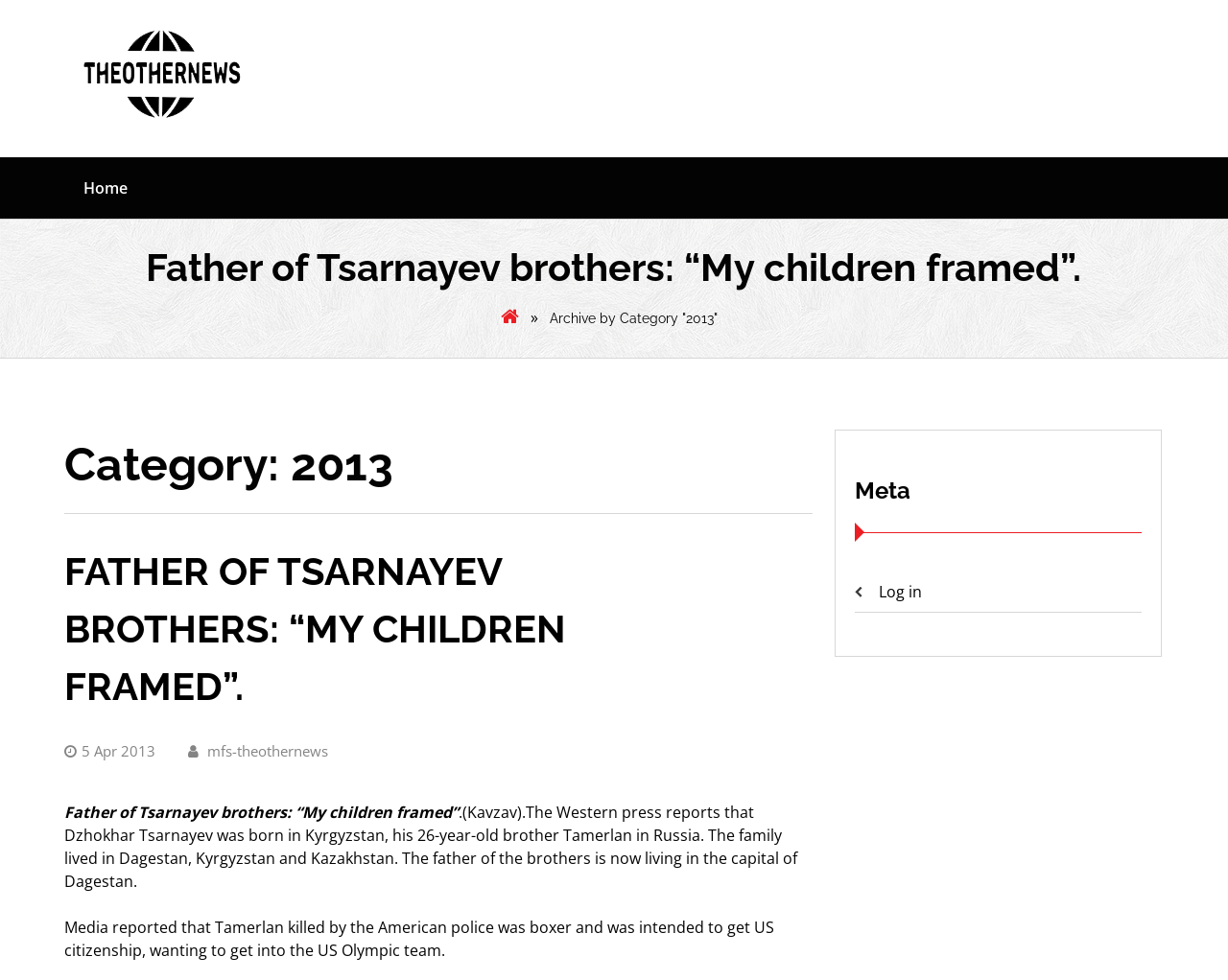What is the title of the first article?
Using the image, give a concise answer in the form of a single word or short phrase.

Father of Tsarnayev brothers: “My children framed”